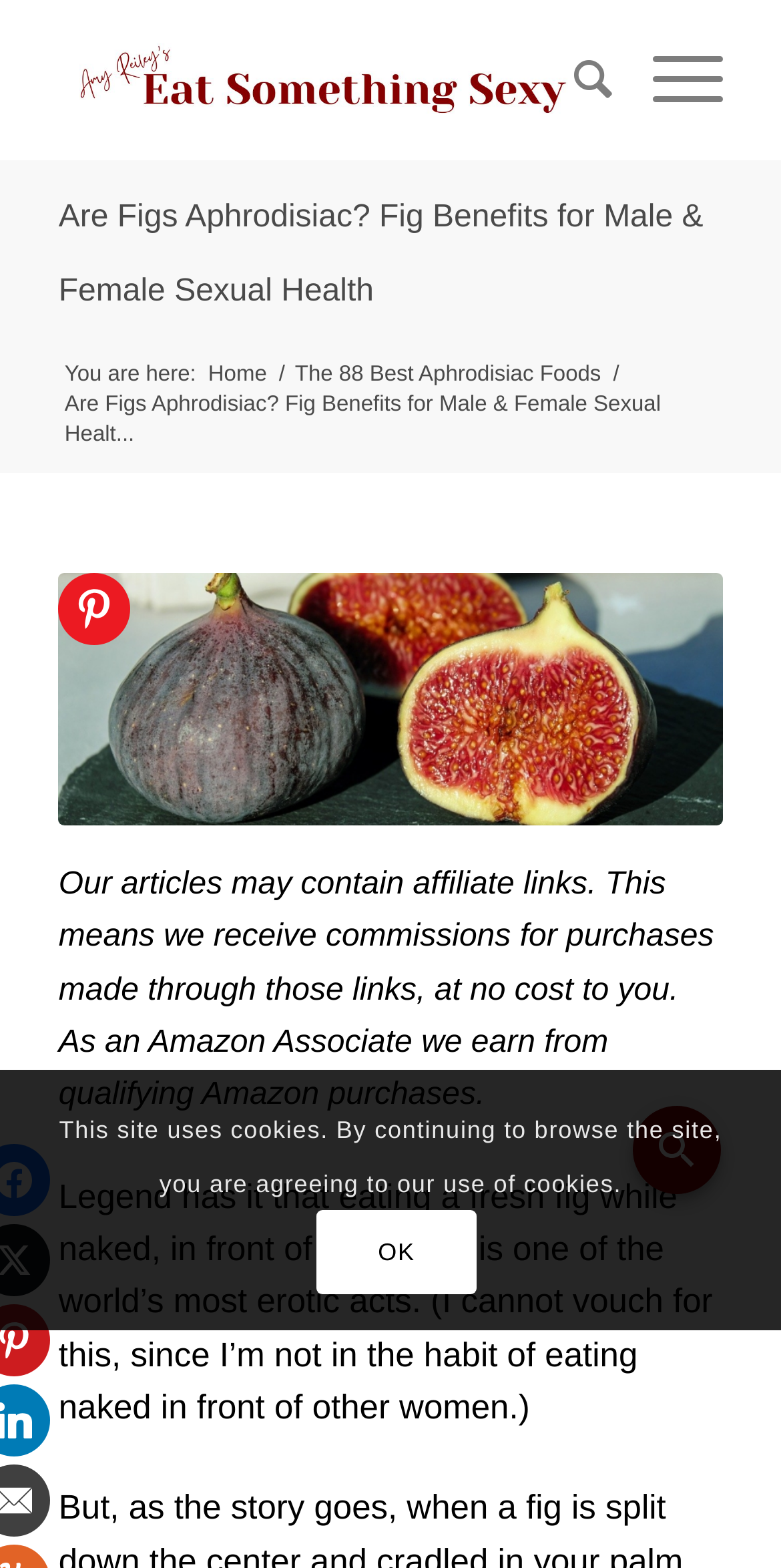What is the main topic of the article?
Examine the webpage screenshot and provide an in-depth answer to the question.

The main topic of the article is about the benefits of figs for male and female sexual health, which is indicated by the heading 'Are Figs Aphrodisiac? Fig Benefits for Male & Female Sexual Health' and the content of the article.